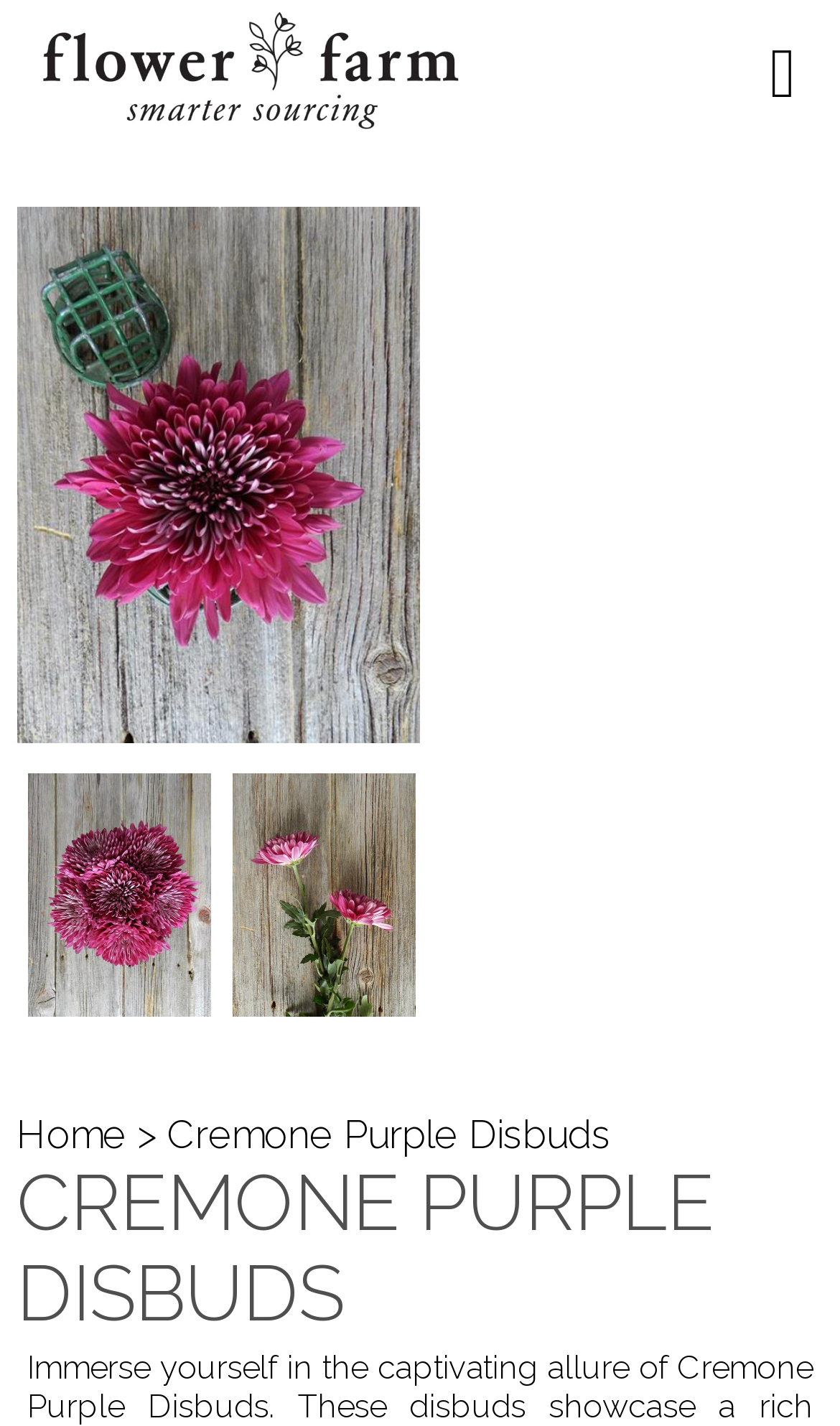Determine the bounding box for the UI element described here: "Home".

[0.02, 0.78, 0.151, 0.812]